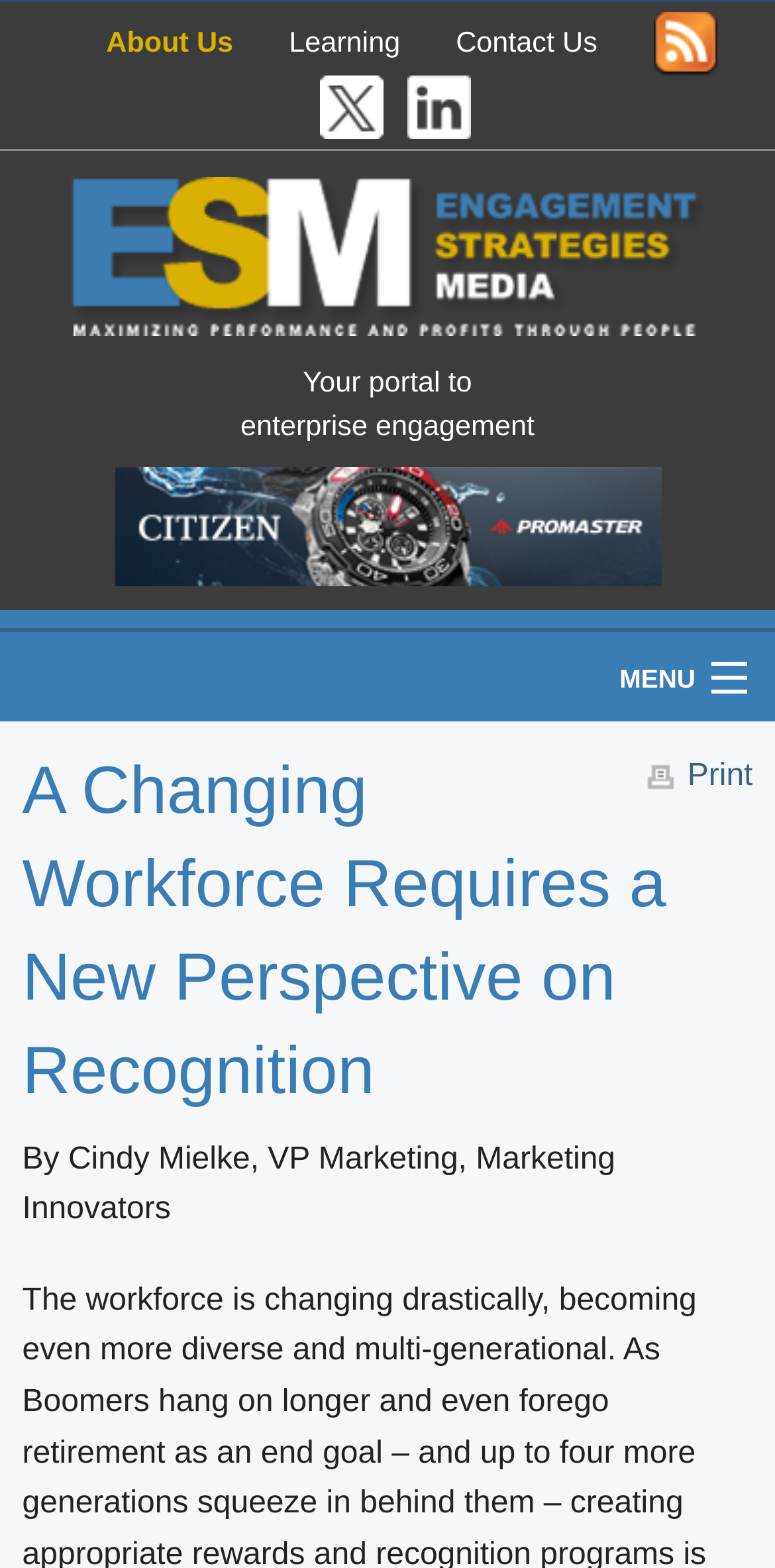Please determine the bounding box coordinates of the section I need to click to accomplish this instruction: "Go to the home page".

None